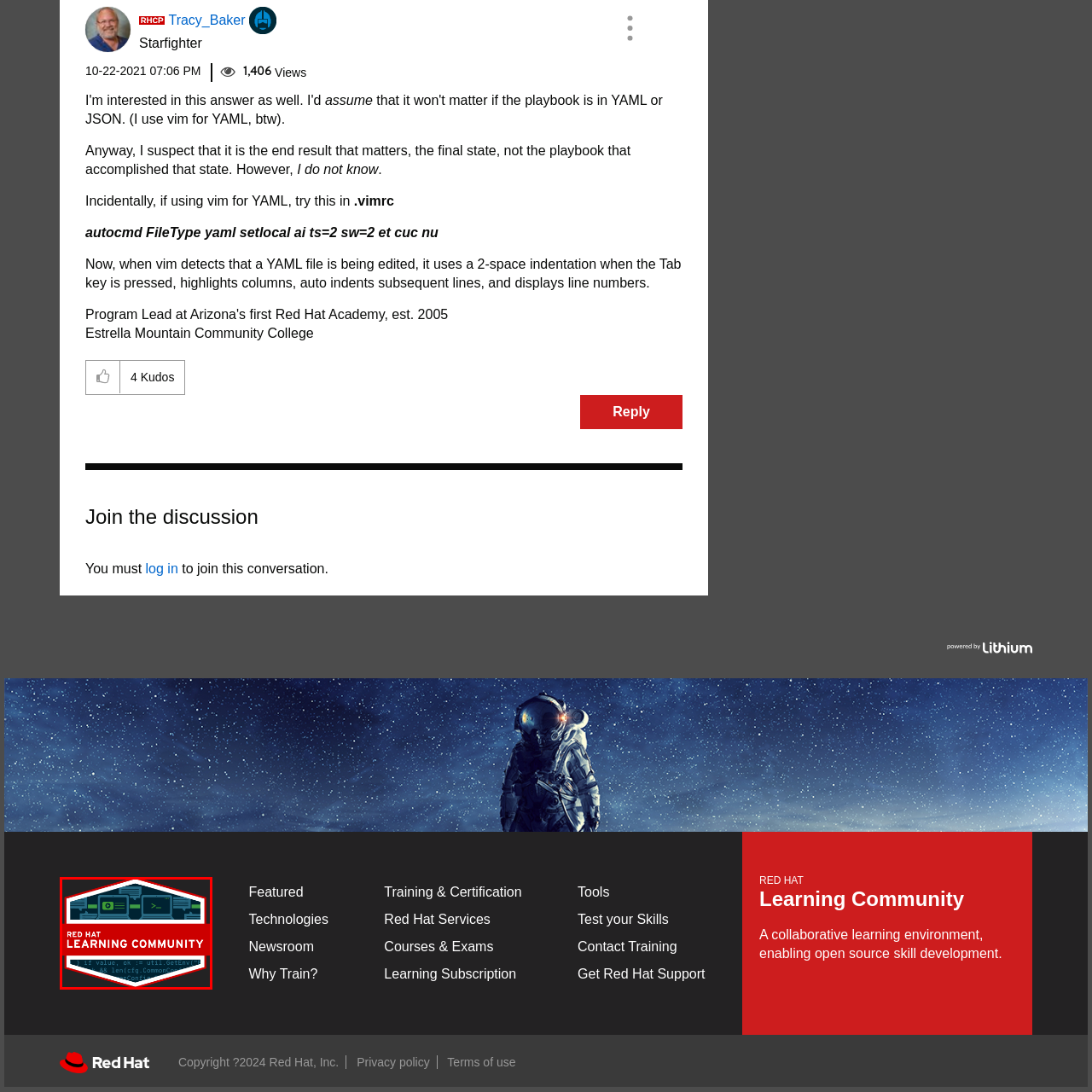Write a comprehensive caption detailing the image within the red boundary.

The image displays a vibrant emblem for the "Red Hat Learning Community." At the forefront, bold red text proudly proclaims "RED HAT" alongside "LEARNING COMMUNITY," emphasizing a collaborative environment focused on open-source skill development. The background features stylized computer screens, symbolic of digital learning, with code snippets and terminal prompts illustrating a tech-savvy atmosphere. This graphic embodies the essence of engaging in a supportive network dedicated to enhancing knowledge and skills in the tech industry, fostering communication and resource sharing among members.